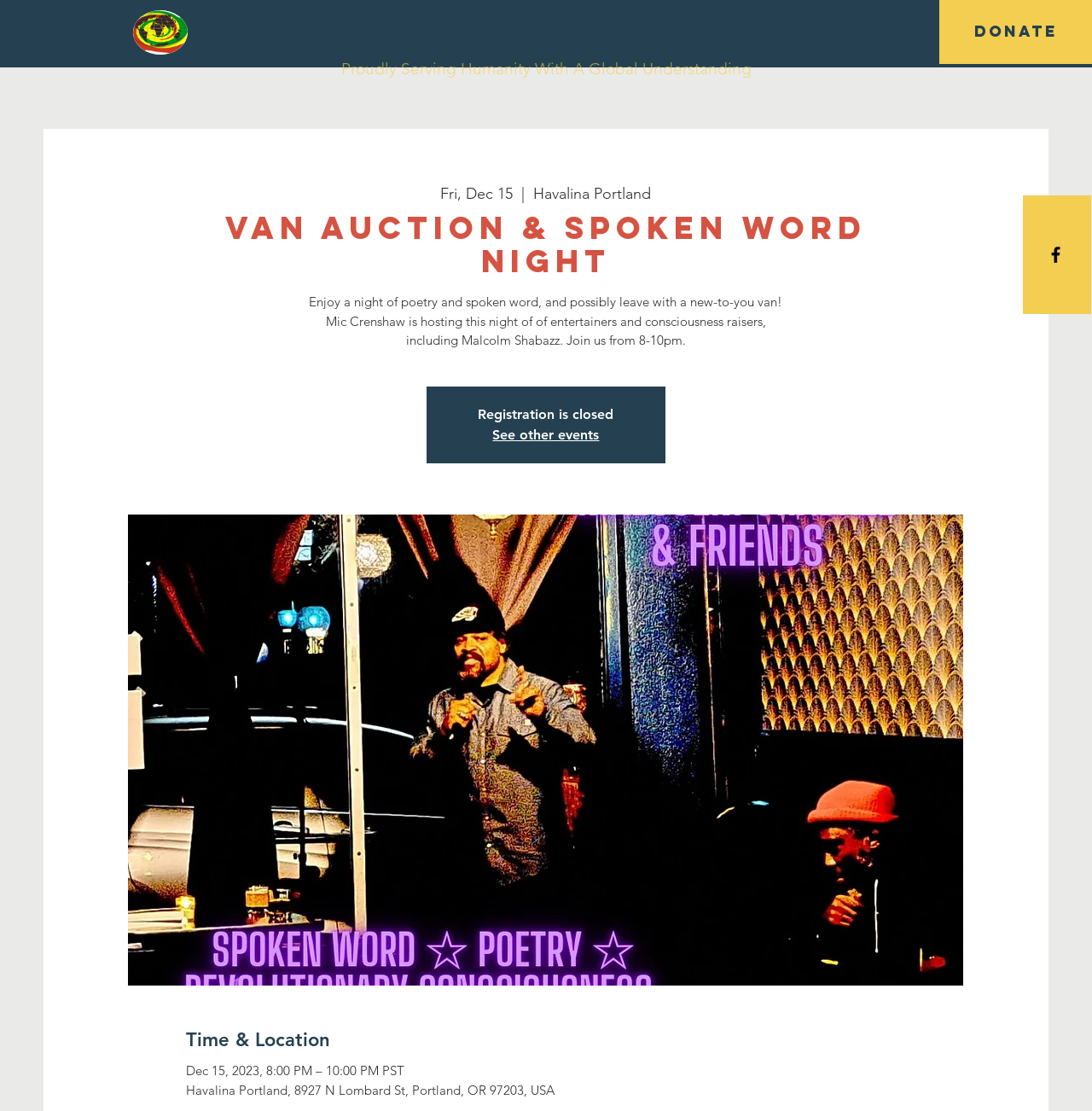Extract the bounding box of the UI element described as: "EWOB GLOBAL".

[0.188, 0.018, 0.341, 0.048]